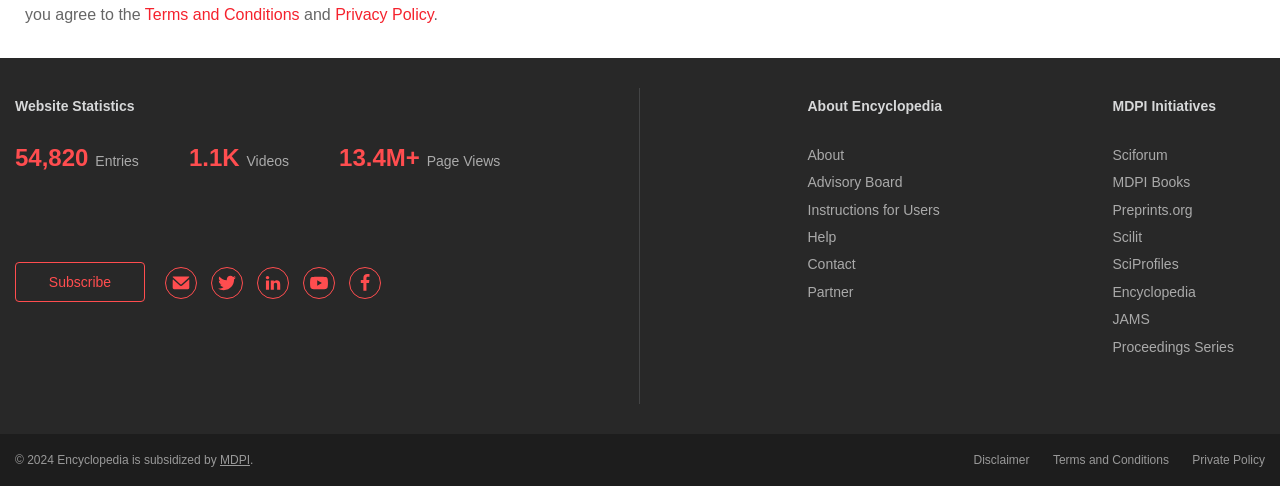Please locate the bounding box coordinates of the element that needs to be clicked to achieve the following instruction: "view the image about post wedding depression". The coordinates should be four float numbers between 0 and 1, i.e., [left, top, right, bottom].

None